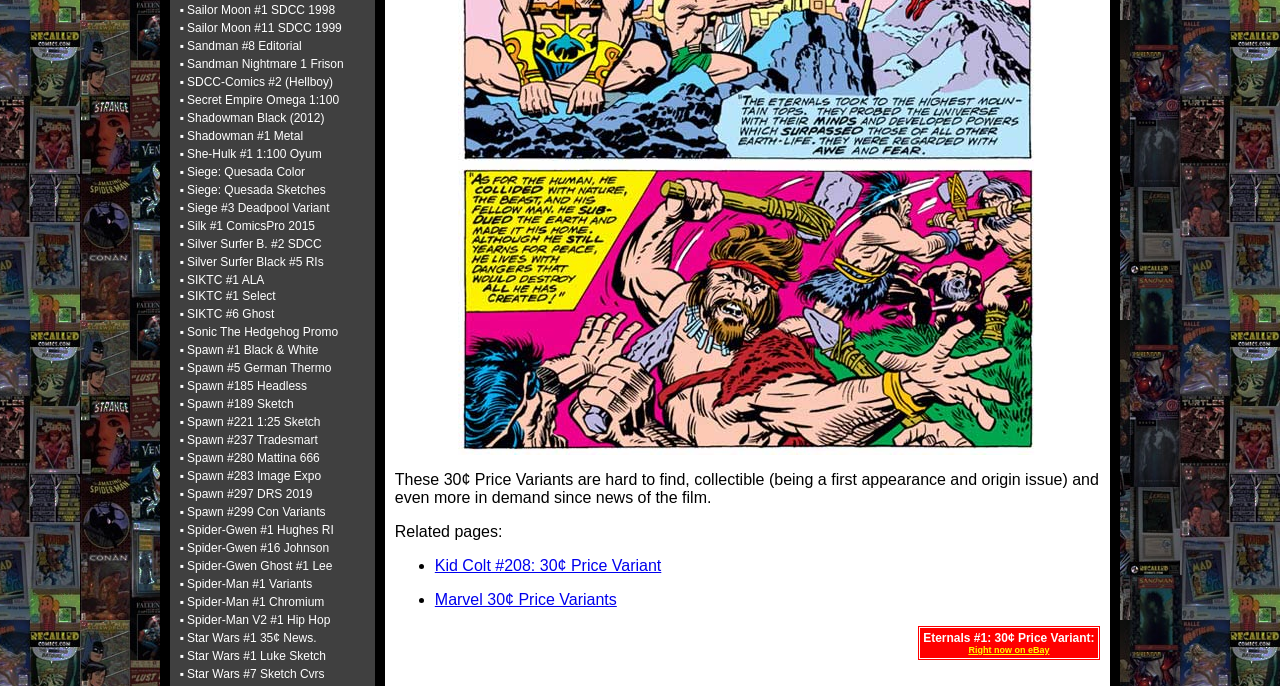Mark the bounding box of the element that matches the following description: "▪ Spawn #299 Con Variants".

[0.14, 0.733, 0.286, 0.757]